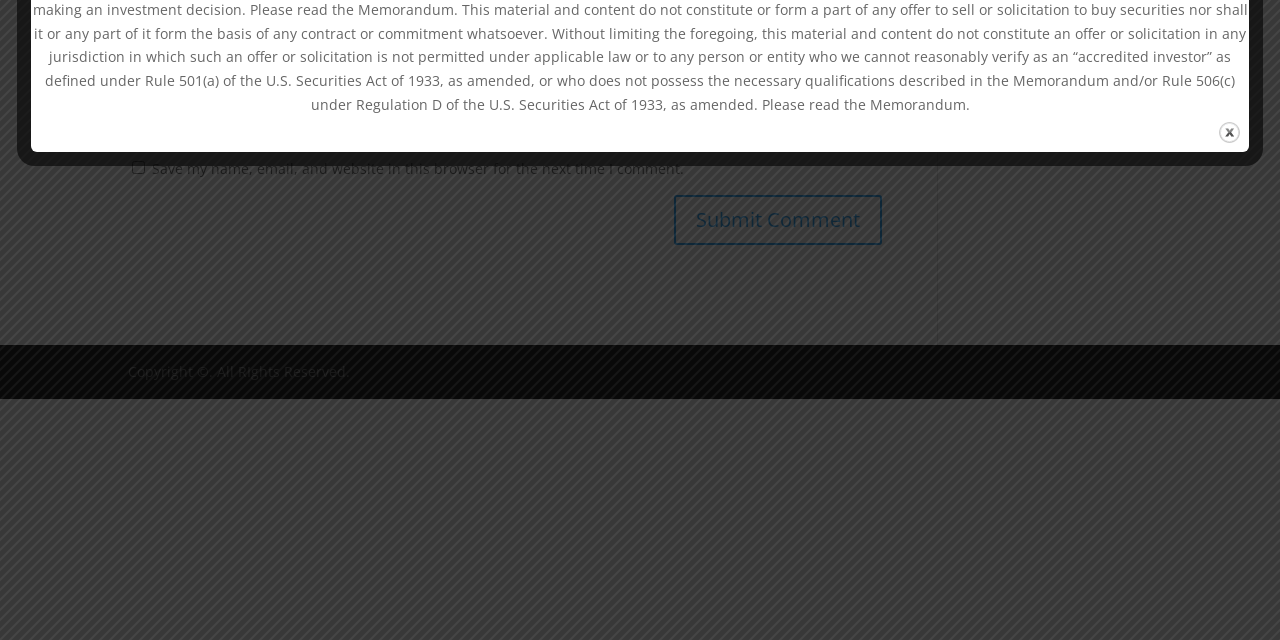Find the bounding box of the UI element described as: "input value="Website" name="url"". The bounding box coordinates should be given as four float values between 0 and 1, i.e., [left, top, right, bottom].

[0.1, 0.149, 0.377, 0.224]